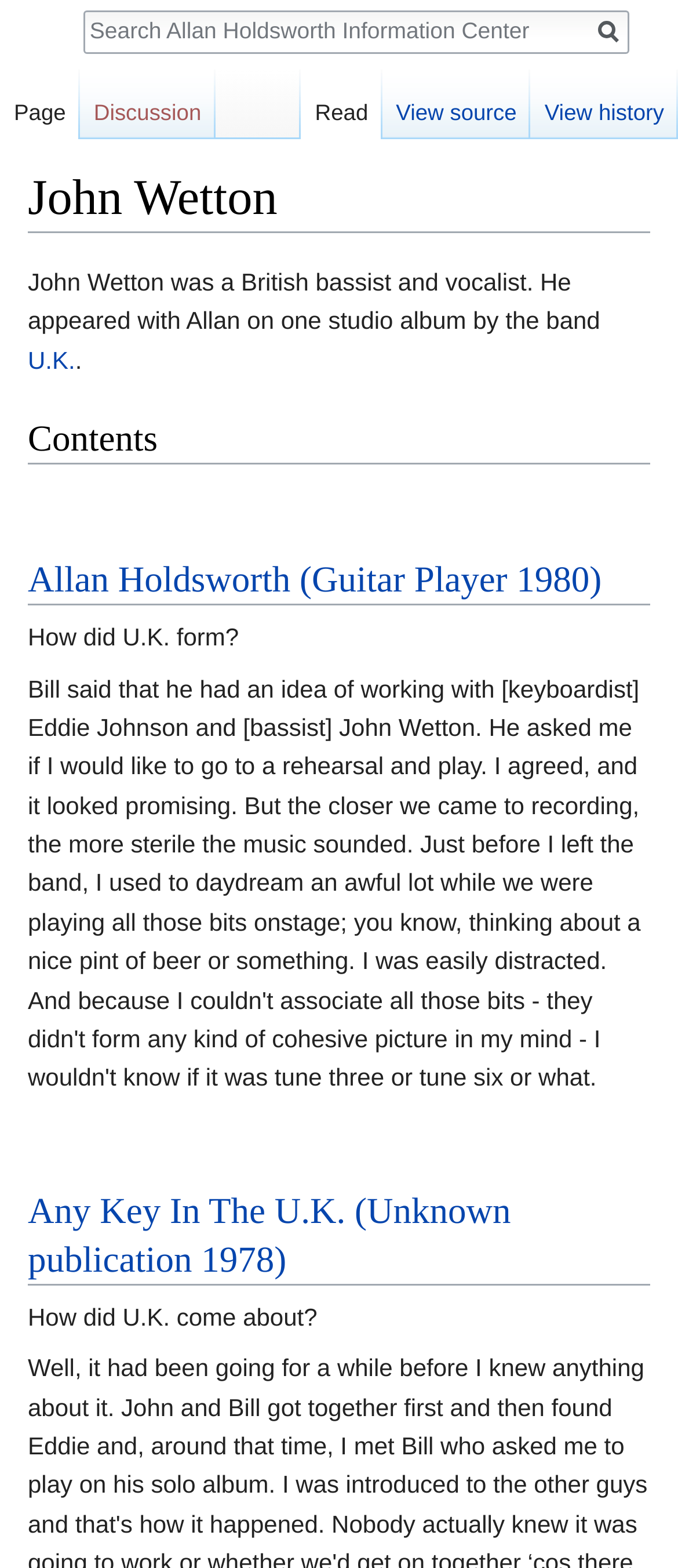Determine the bounding box coordinates for the region that must be clicked to execute the following instruction: "Go to the discussion page".

[0.118, 0.044, 0.317, 0.089]